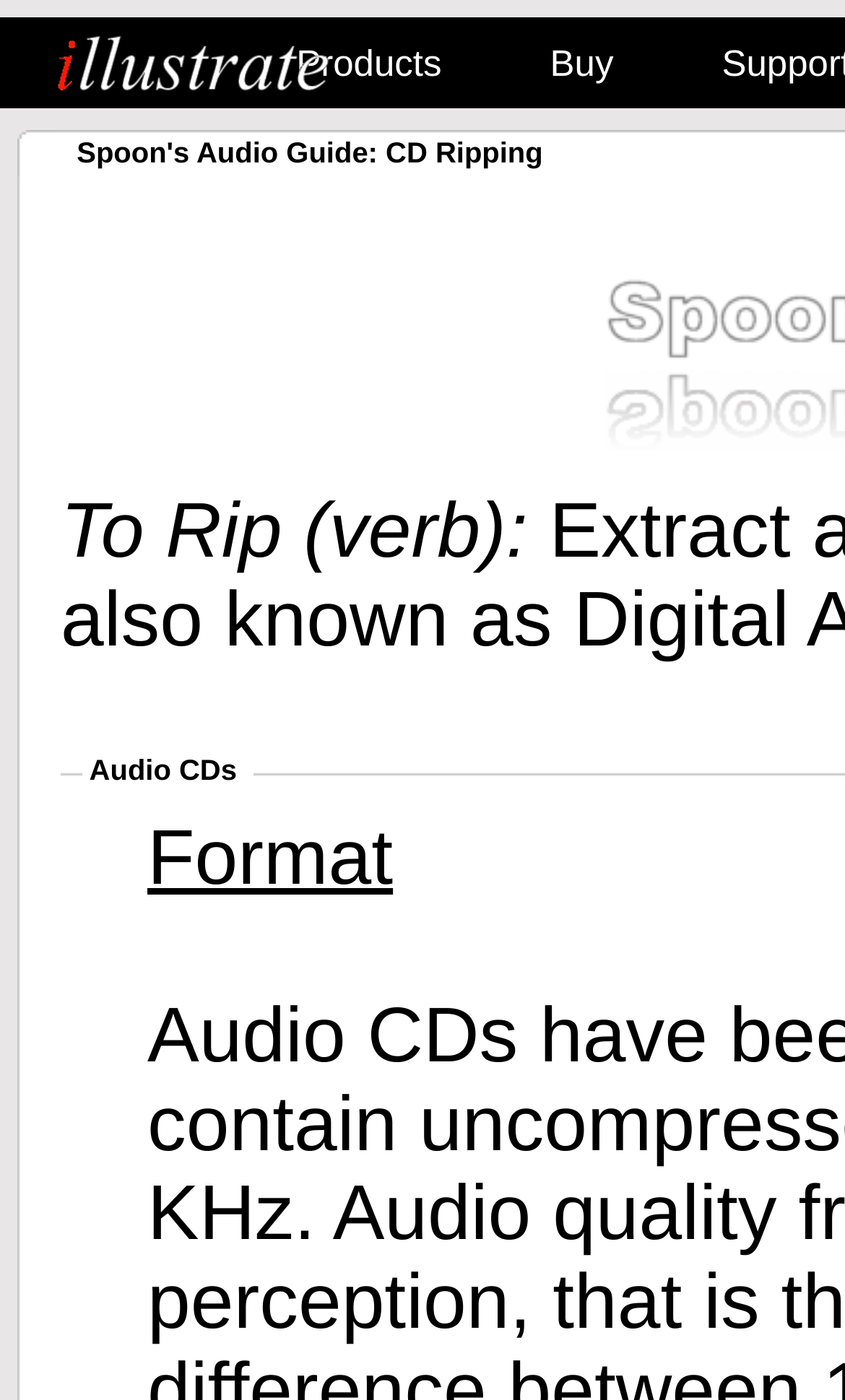What is the text next to 'Format'? Refer to the image and provide a one-word or short phrase answer.

Audio CDs